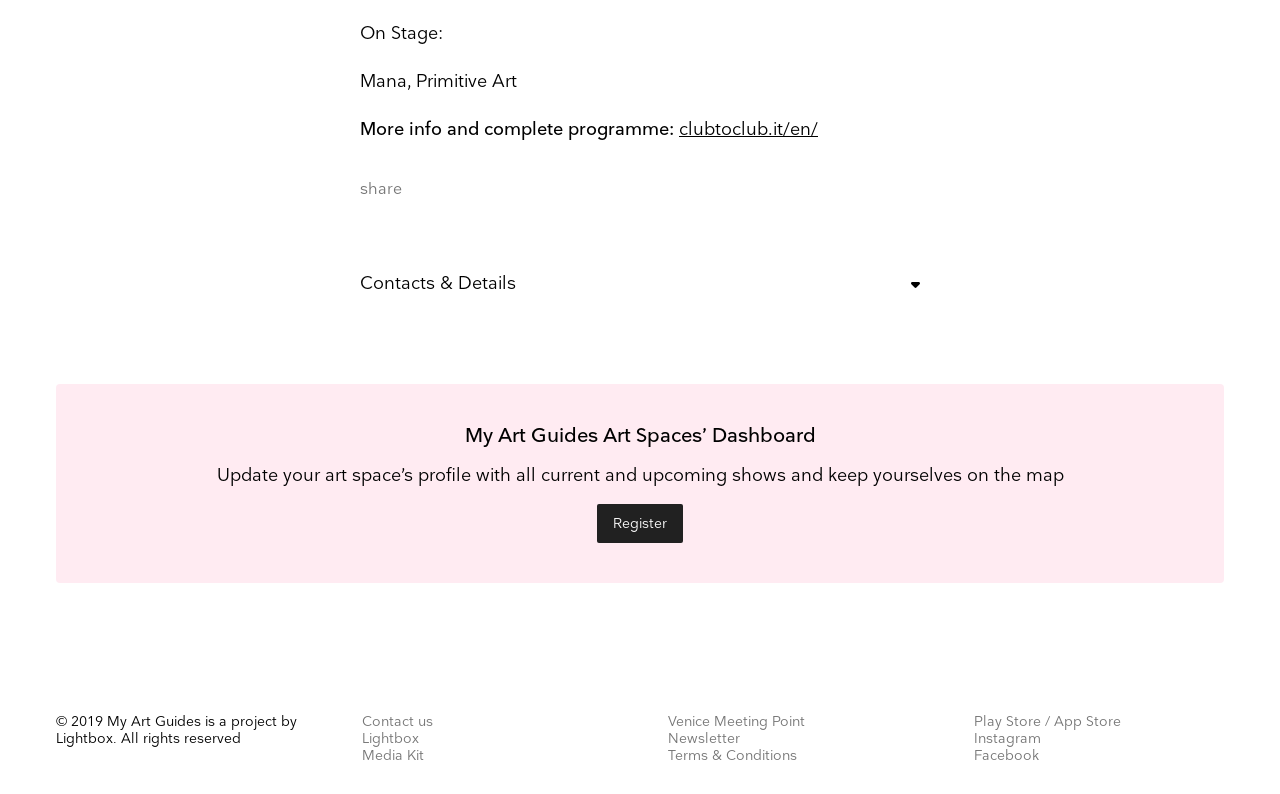Identify the bounding box coordinates for the region to click in order to carry out this instruction: "Check 'Contacts & Details'". Provide the coordinates using four float numbers between 0 and 1, formatted as [left, top, right, bottom].

[0.281, 0.344, 0.403, 0.371]